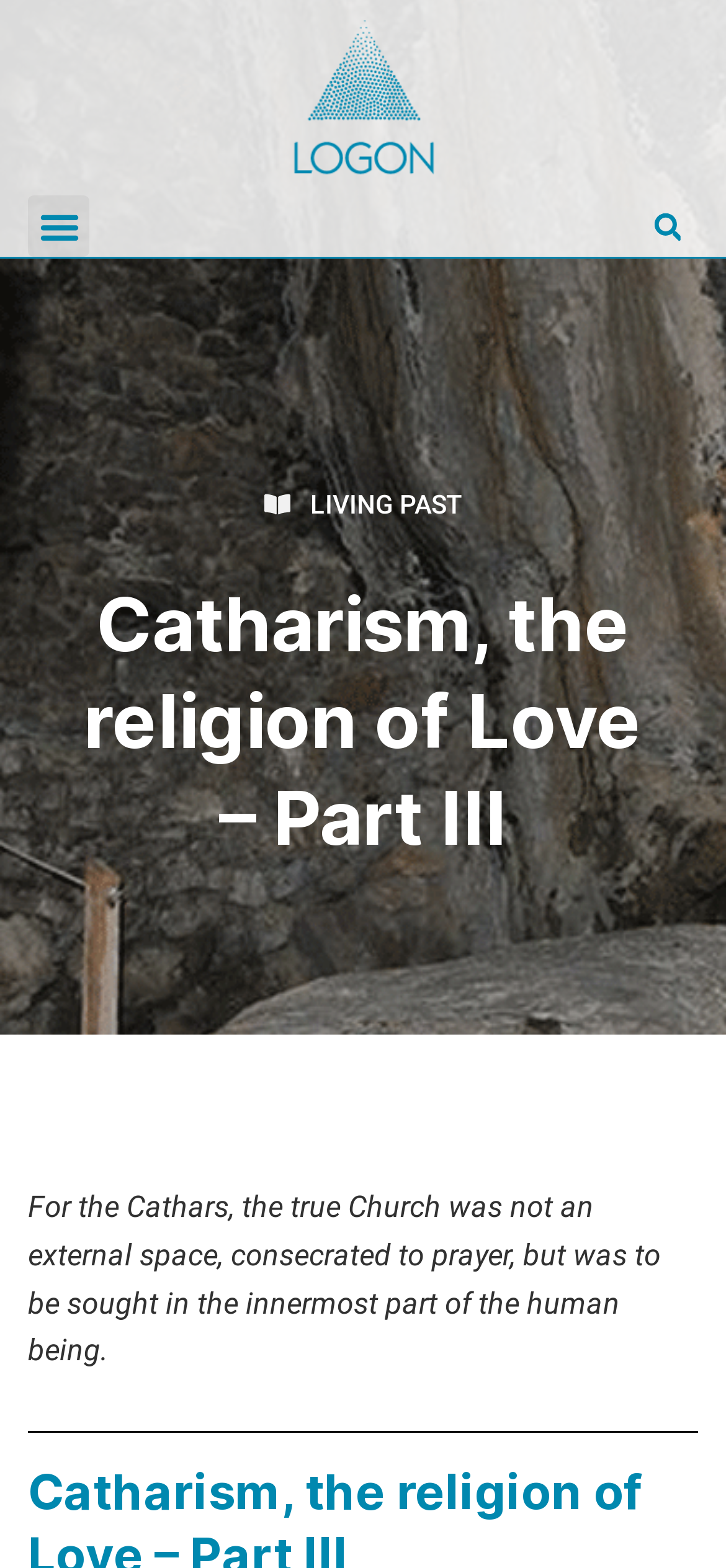Based on the element description "LIVING PAST", predict the bounding box coordinates of the UI element.

[0.427, 0.312, 0.637, 0.331]